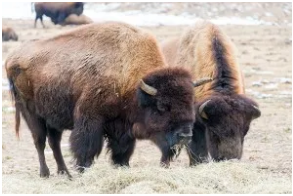Describe the image with as much detail as possible.

The image depicts two North American bison, known scientifically as *Bison bison*, grazing in a natural setting. These large animals, characterized by their heavy brown coats and massive heads, are often seen in herds across the North American plains. The bison are primarily herbivorous, consuming grasses and sedges, and they play a vital role in their ecosystem by shaping the landscape. In this scene, the bison appear to be focused on foraging for food in a grassy area, with a blurred backdrop of other bison, highlighting their social nature and typical habitat. Bison can weigh over a ton and stand approximately 2 meters tall, making them one of North America's most majestic wildlife species.